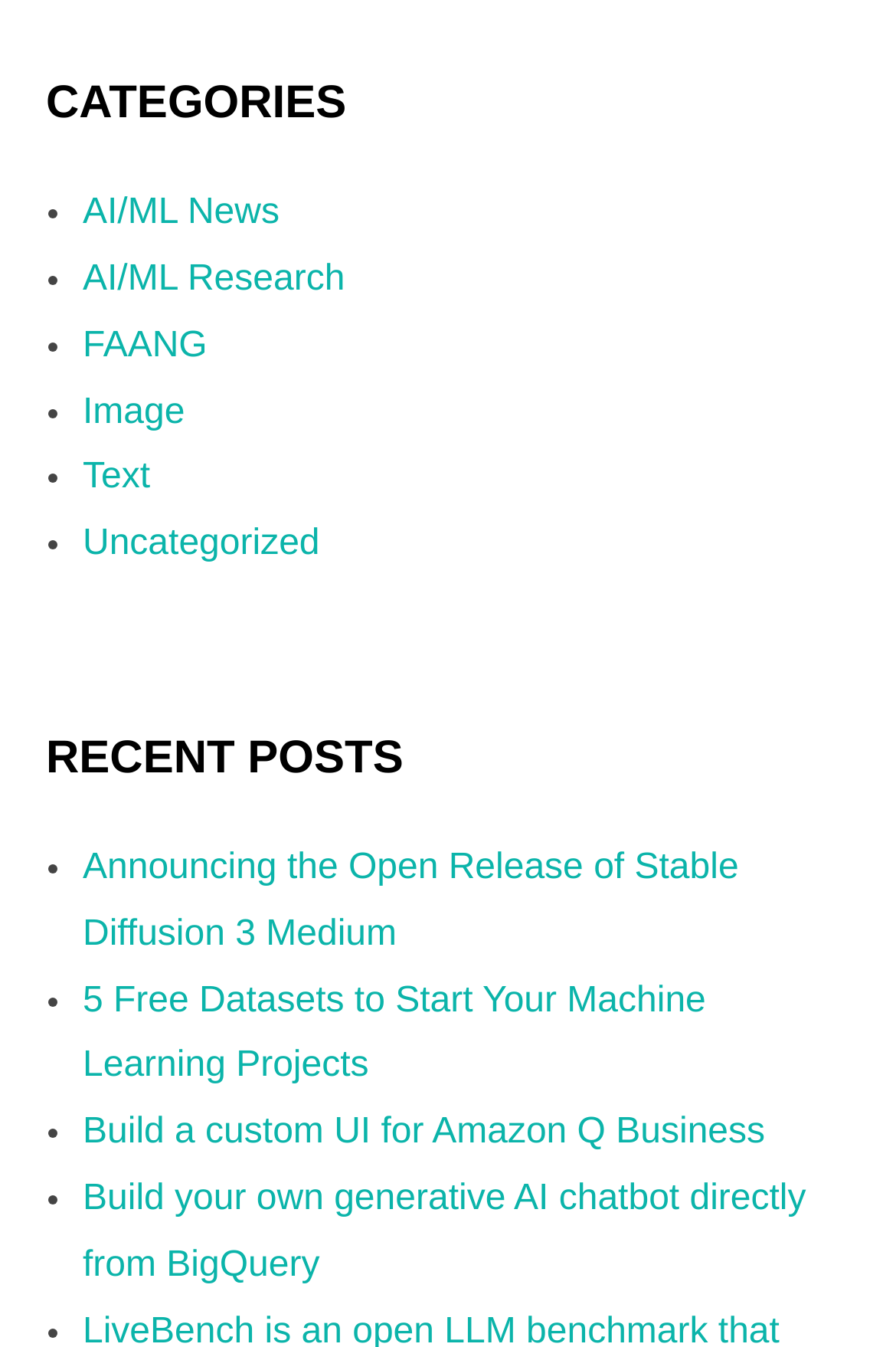Find the bounding box coordinates of the element I should click to carry out the following instruction: "read Announcing the Open Release of Stable Diffusion 3 Medium".

[0.092, 0.63, 0.824, 0.708]